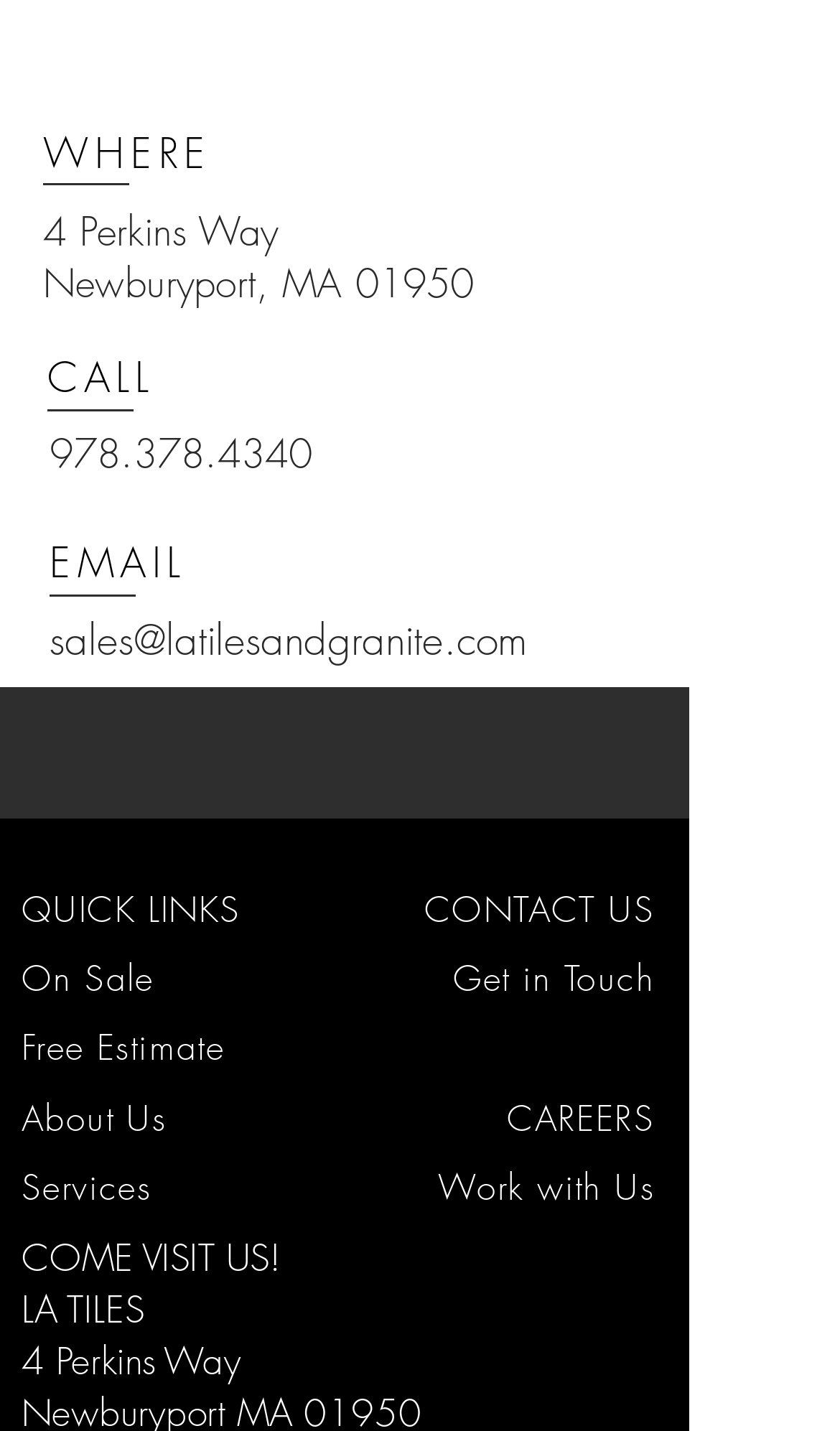What is the address of the company?
Please craft a detailed and exhaustive response to the question.

The address of the company can be found in the heading element with the text '4 Perkins Way Newburyport, MA 01950', which is also a link. This element is located near the top of the page, indicating that it is a prominent piece of information.